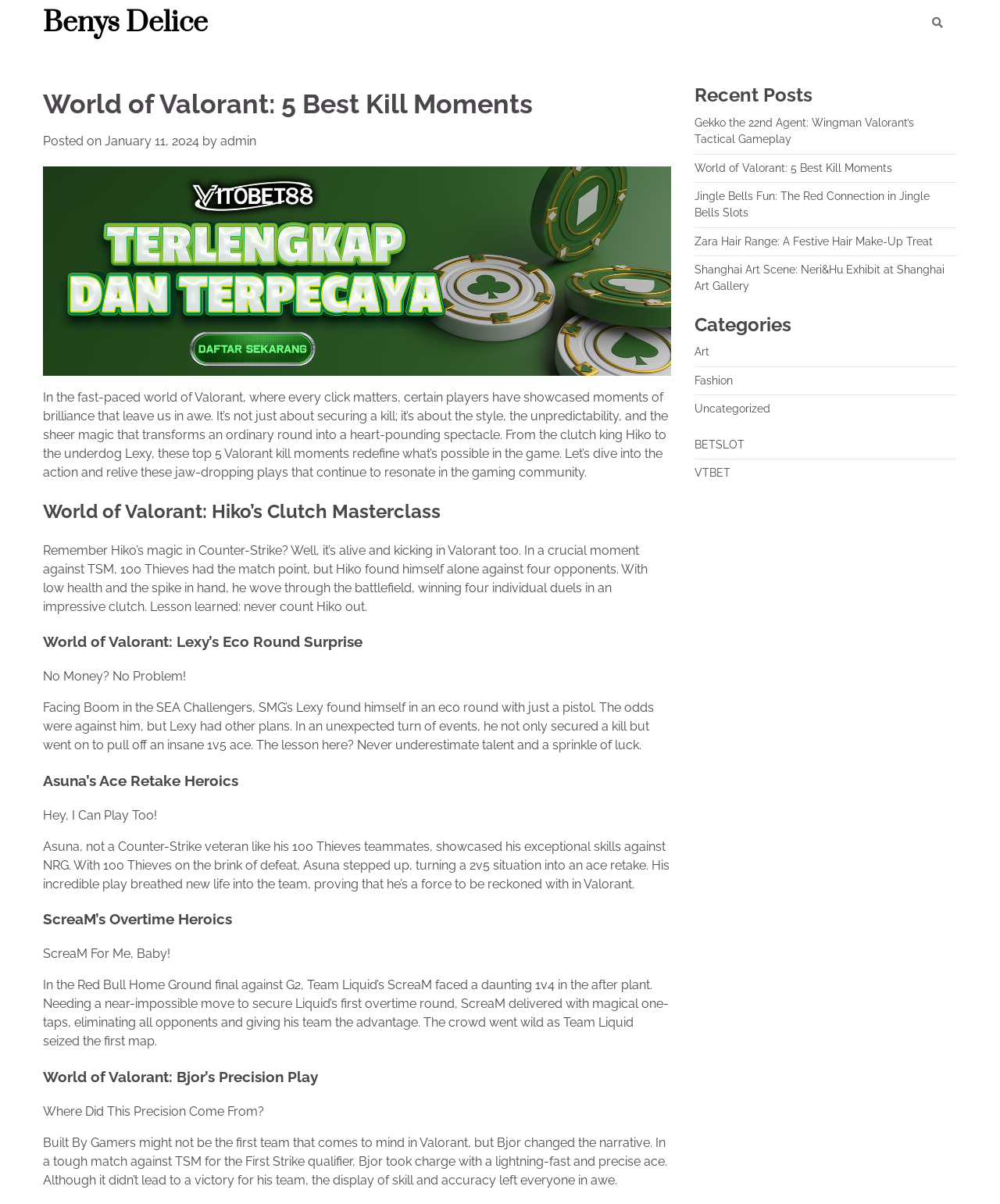What is the name of the event where ScreaM's Overtime Heroics took place?
Please ensure your answer is as detailed and informative as possible.

I found the information in the section describing ScreaM's Overtime Heroics, where it mentions that the event took place during the Red Bull Home Ground final against G2.